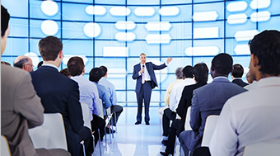Please answer the following question as detailed as possible based on the image: 
What is the atmosphere of the audience?

The audience, comprising individuals in business attire, is seated and appears focused on the speaker, creating an atmosphere of engagement and professionalism, indicating a formal and attentive audience.